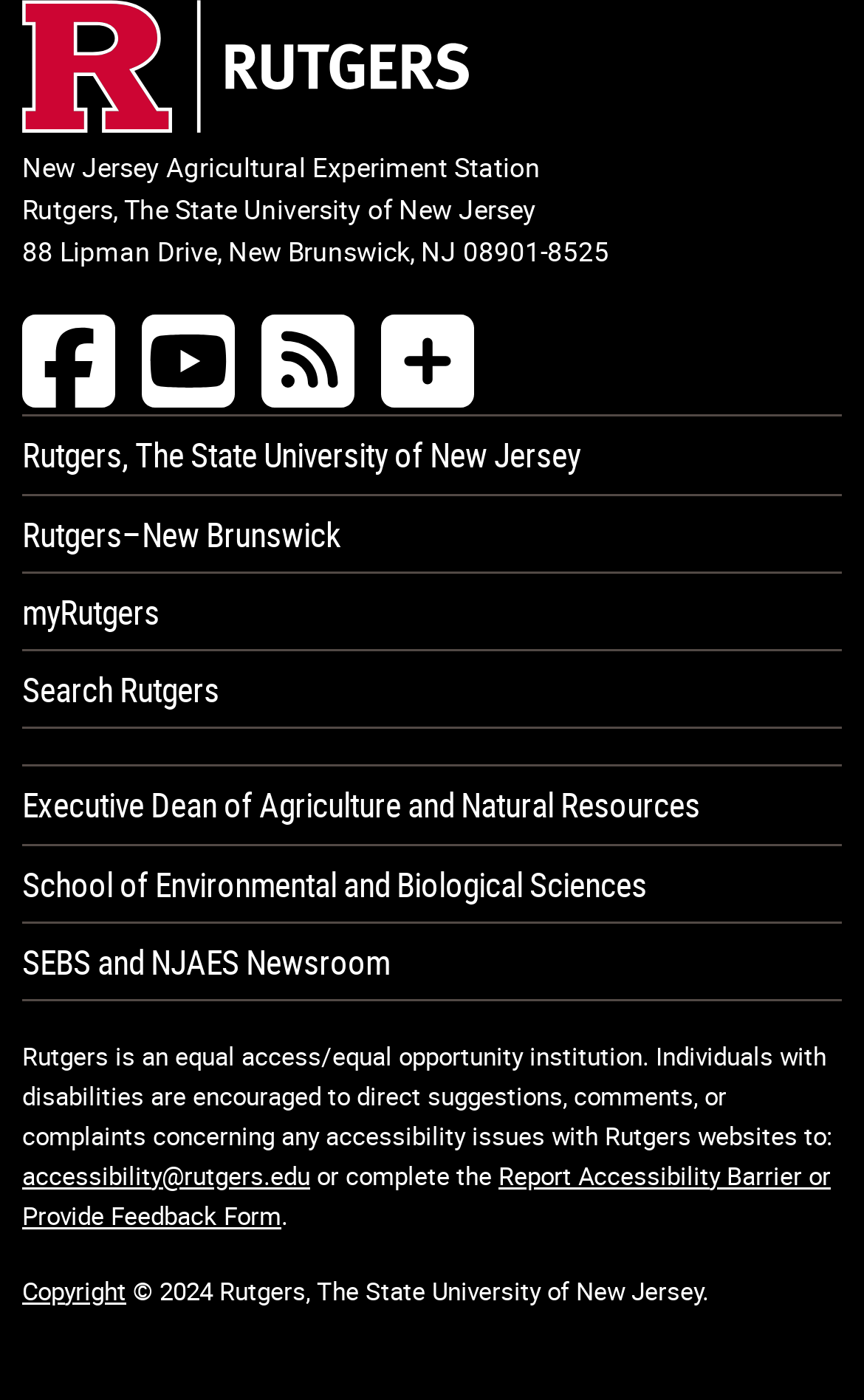Locate the bounding box coordinates of the area where you should click to accomplish the instruction: "Explore Valid A00-282 Cram Materials".

None